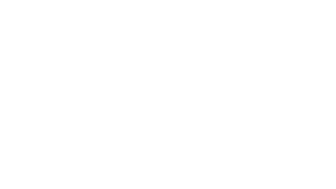What type of game is 'Professor Goodboi’s Ballistics'?
Observe the image and answer the question with a one-word or short phrase response.

Physics puzzler